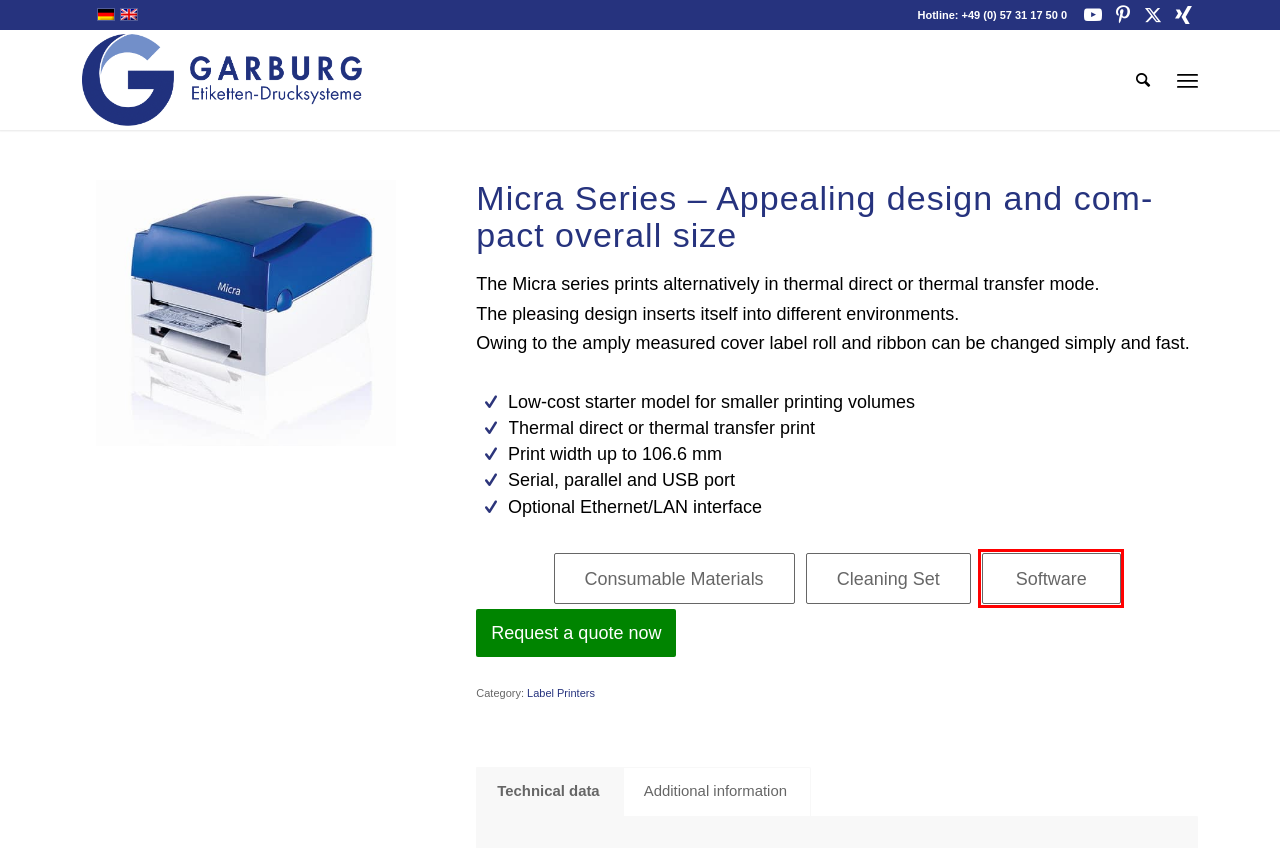With the provided webpage screenshot containing a red bounding box around a UI element, determine which description best matches the new webpage that appears after clicking the selected element. The choices are:
A. Label Printers Archives — Garburg Etiketten – Drucksysteme GmbH
B. Software Archives — Garburg Etiketten – Drucksysteme GmbH
C. Cart — Garburg Etiketten – Drucksysteme GmbH
D. XING
E. Adhesive Label Dispenser - discontinued — Garburg Etiketten – Drucksysteme GmbH
F. Privacy policy — Garburg Etiketten – Drucksysteme GmbH
G. Home — Garburg Etiketten – Drucksysteme GmbH
H. Micra Etikettendrucker - Garburg Produkte

B